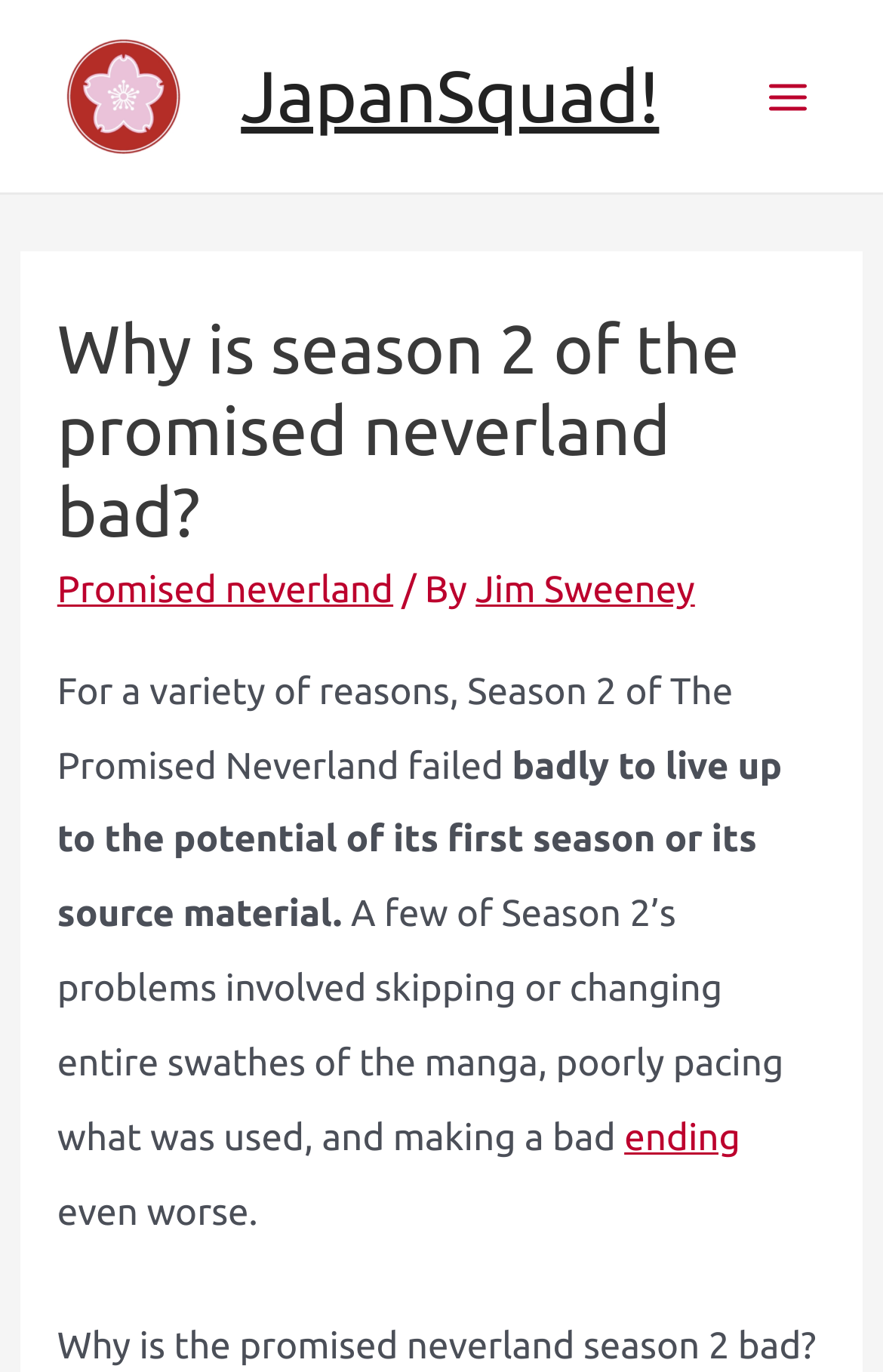What is the text of the webpage's headline?

Why is season 2 of the promised neverland bad?